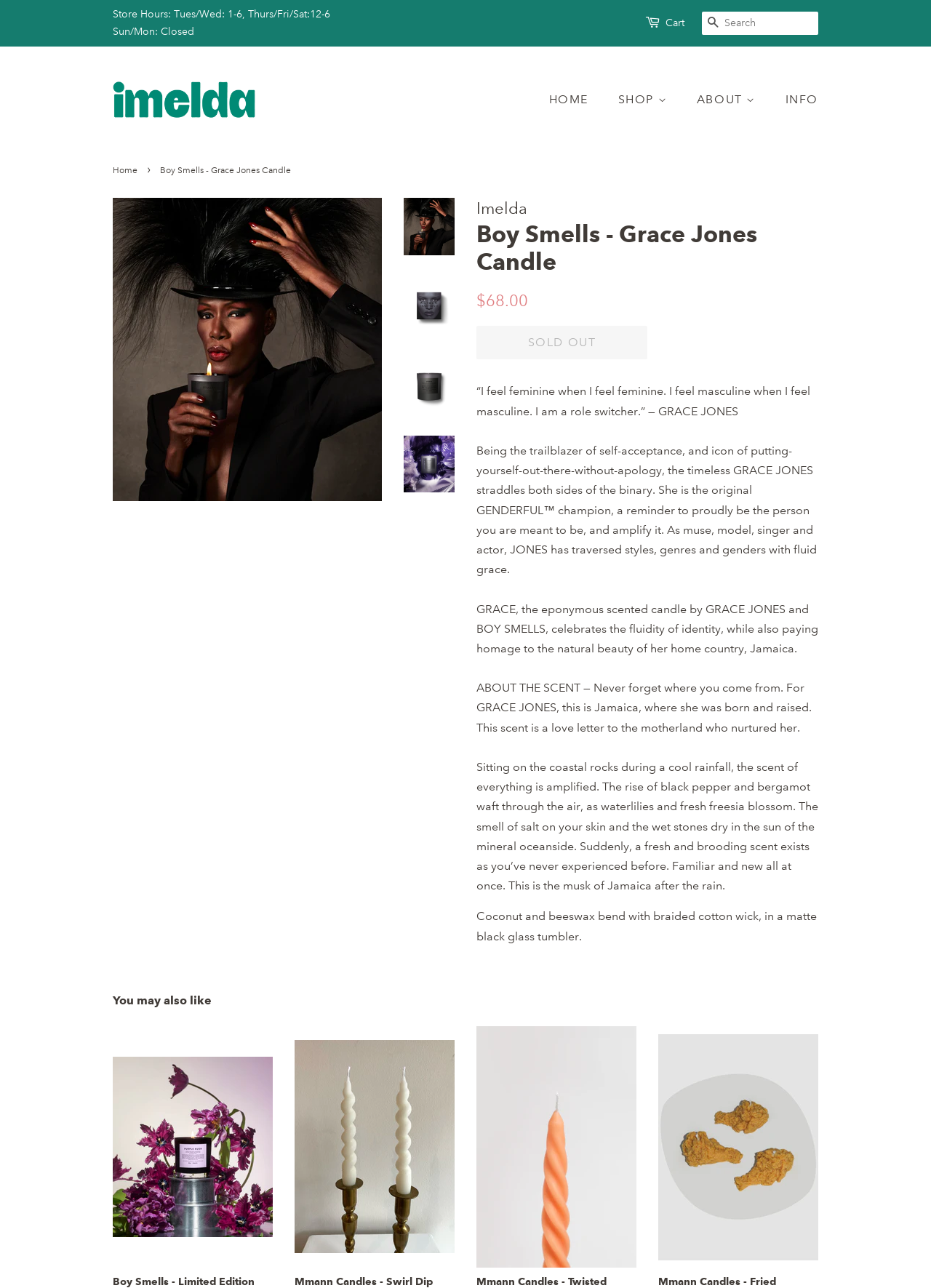What is the inspiration behind the scent of the candle?
Please provide a comprehensive answer based on the contents of the image.

I found the answer by reading the static text element on the webpage, which says 'Never forget where you come from. For GRACE JONES, this is Jamaica, where she was born and raised. This scent is a love letter to the motherland who nurtured her.' This suggests that the inspiration behind the scent of the candle is Jamaica, the birthplace of Grace Jones.